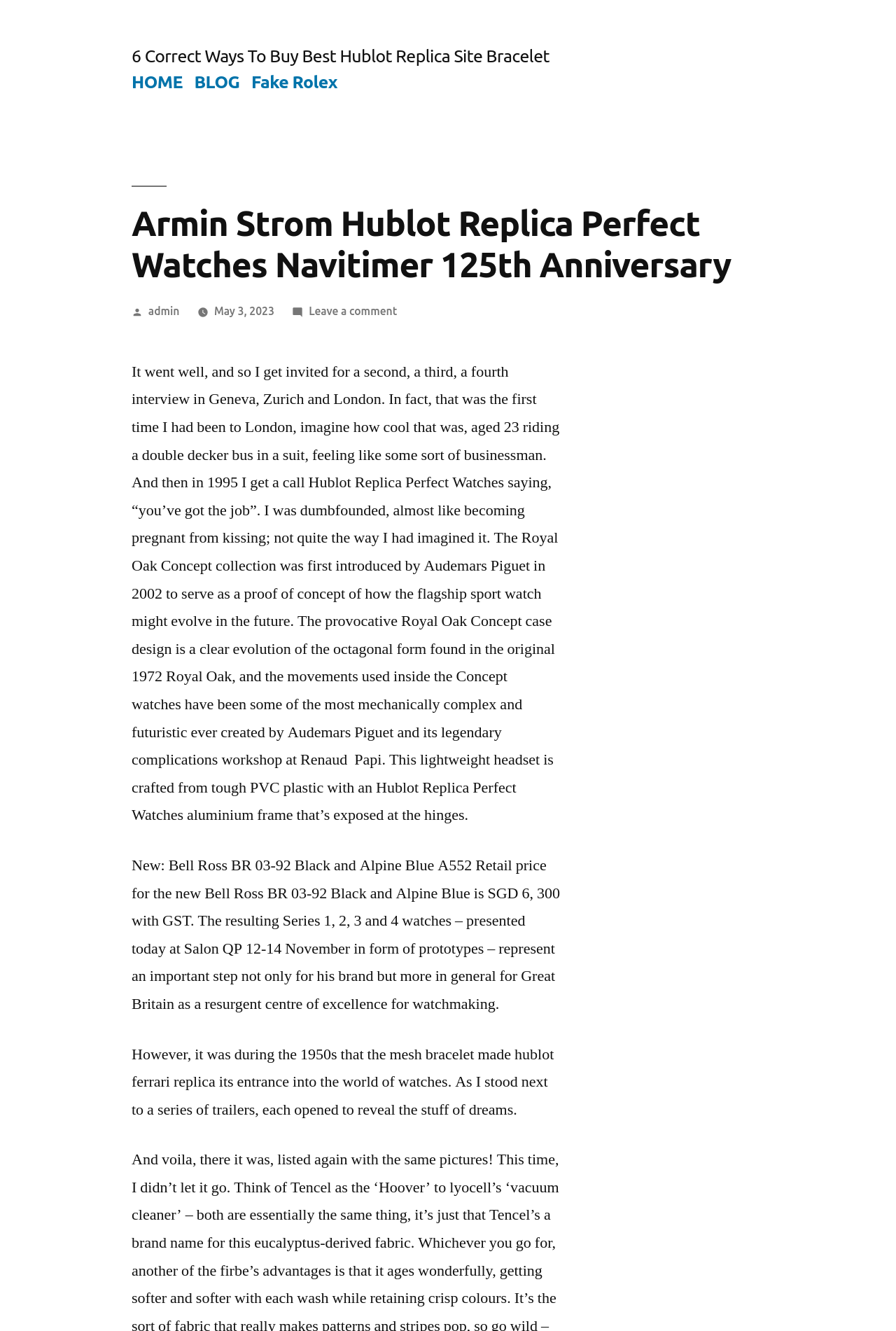Locate and provide the bounding box coordinates for the HTML element that matches this description: "admin".

[0.165, 0.229, 0.2, 0.238]